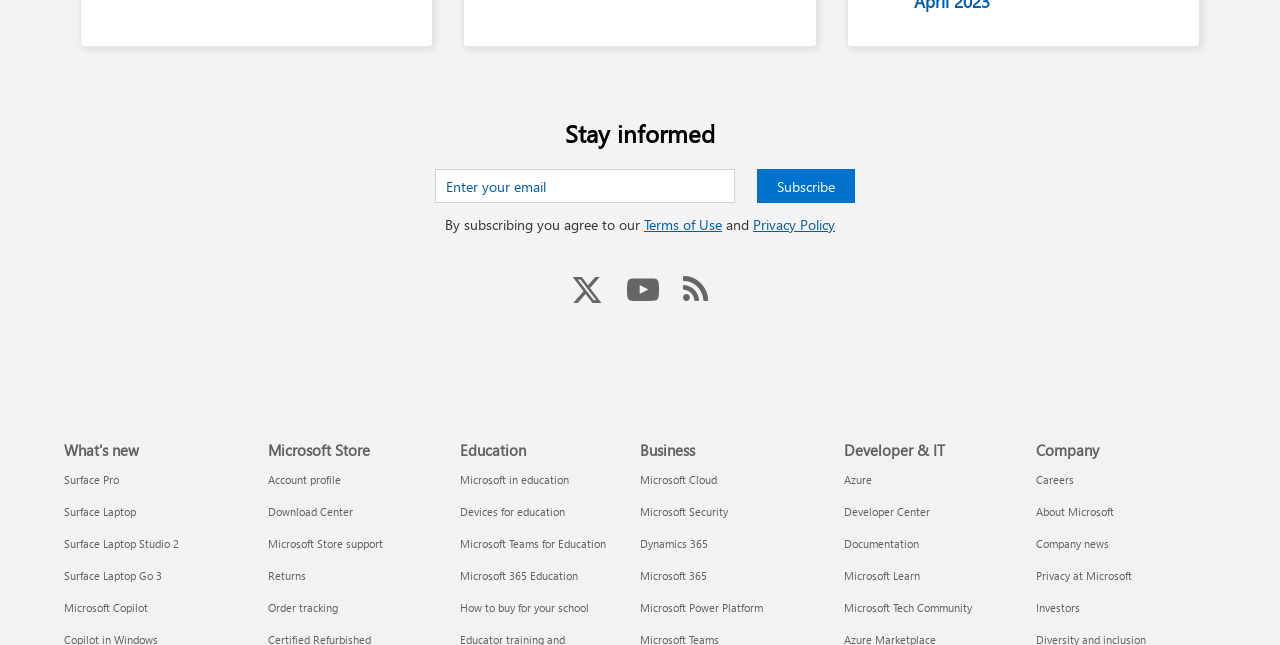Identify the bounding box coordinates for the element you need to click to achieve the following task: "View Surface Pro What's new". Provide the bounding box coordinates as four float numbers between 0 and 1, in the form [left, top, right, bottom].

[0.05, 0.732, 0.093, 0.755]